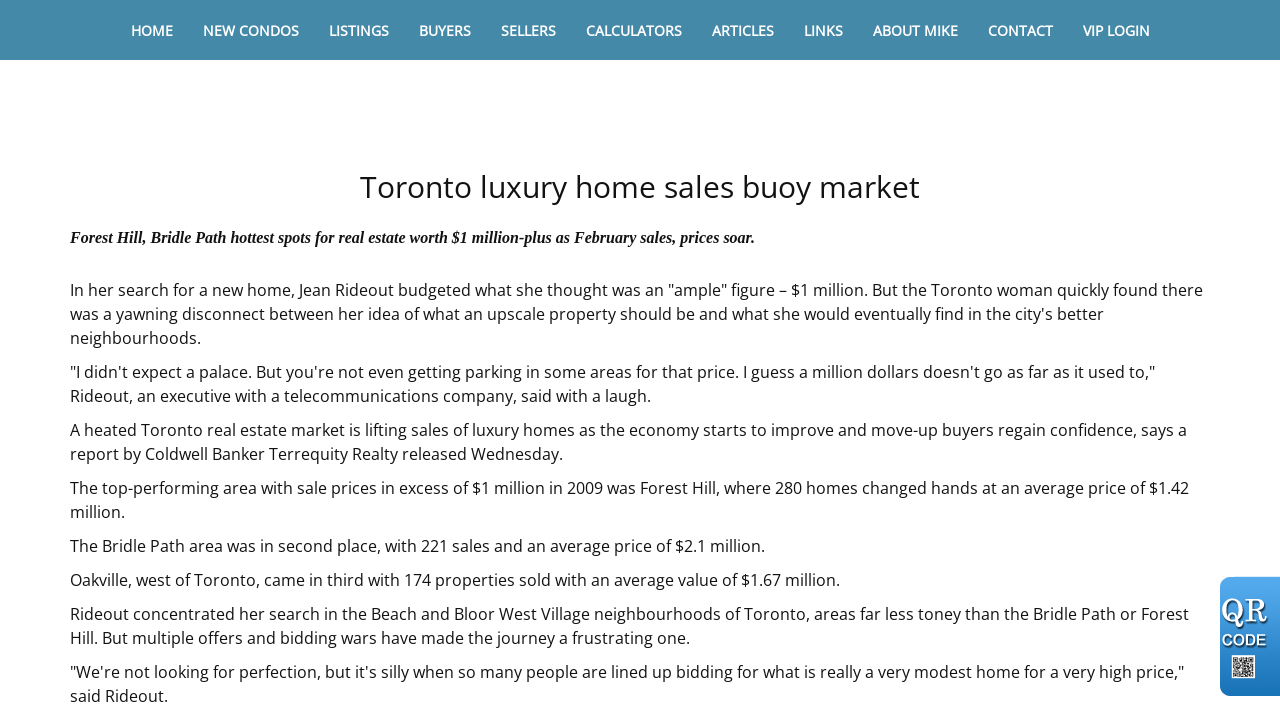Answer the following query with a single word or phrase:
What is the hottest spot for real estate worth $1 million-plus?

Forest Hill